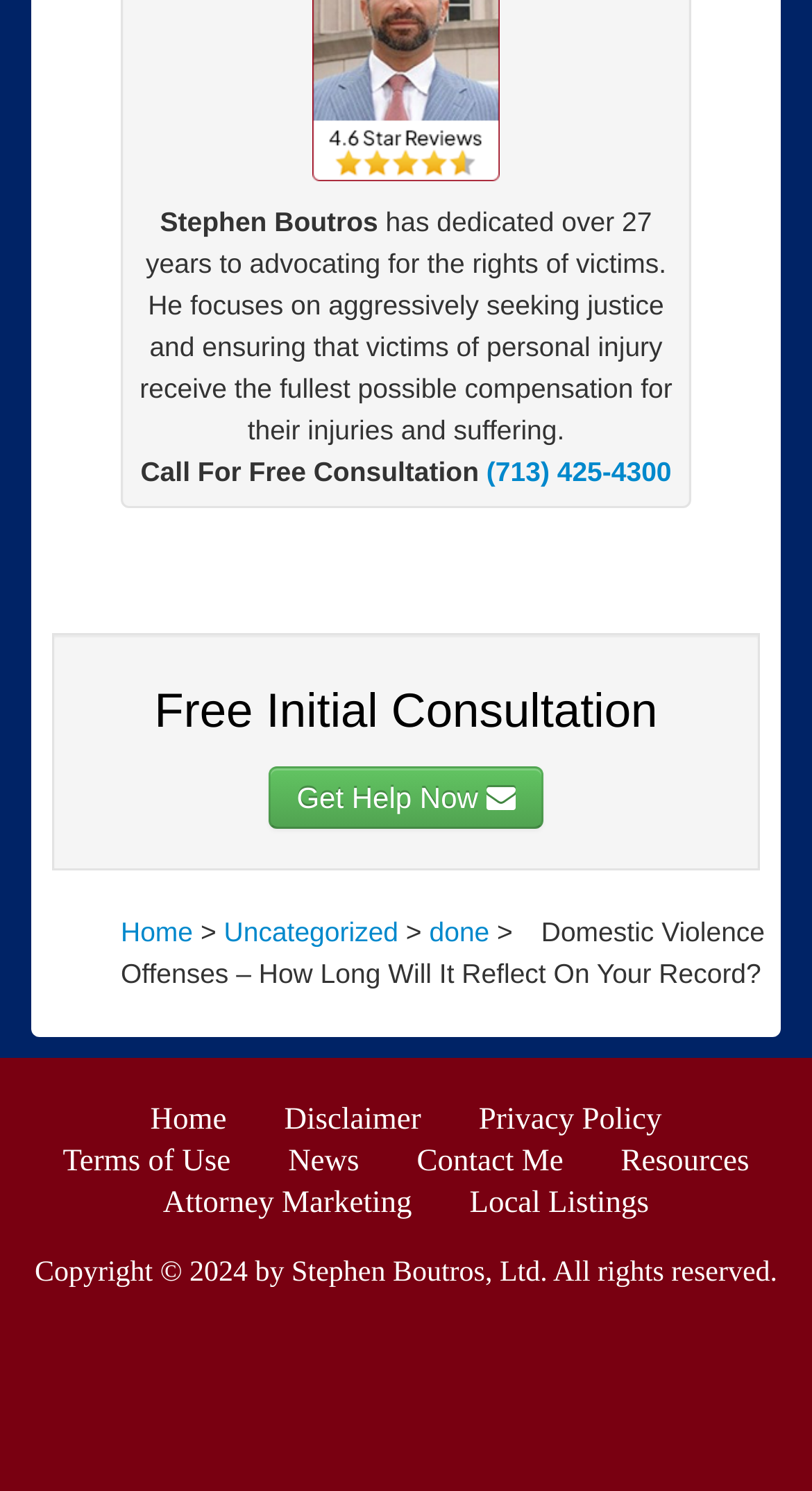Determine the bounding box coordinates for the clickable element required to fulfill the instruction: "Go to home page". Provide the coordinates as four float numbers between 0 and 1, i.e., [left, top, right, bottom].

[0.149, 0.614, 0.238, 0.635]